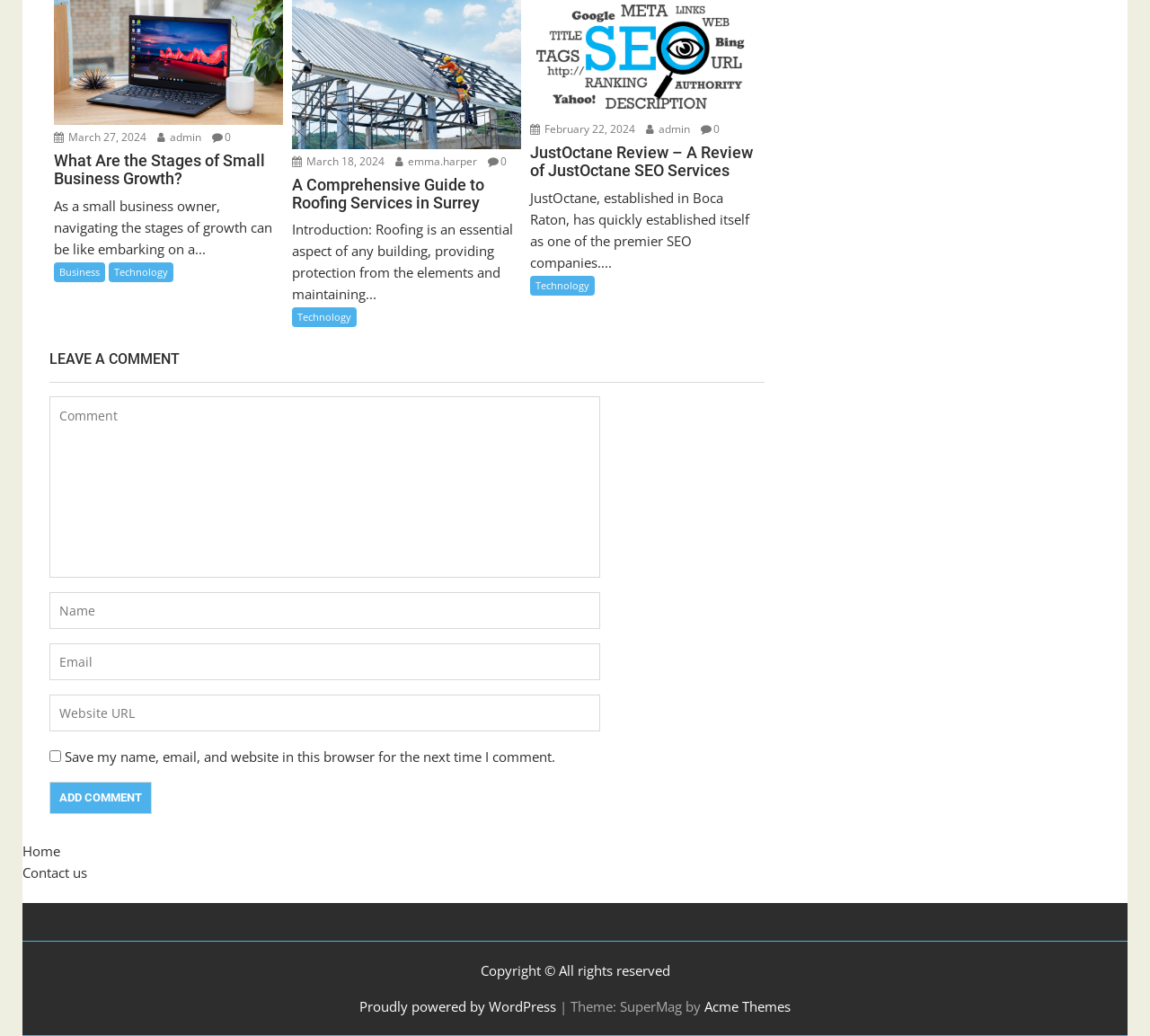Answer succinctly with a single word or phrase:
What is the theme of the website?

SuperMag